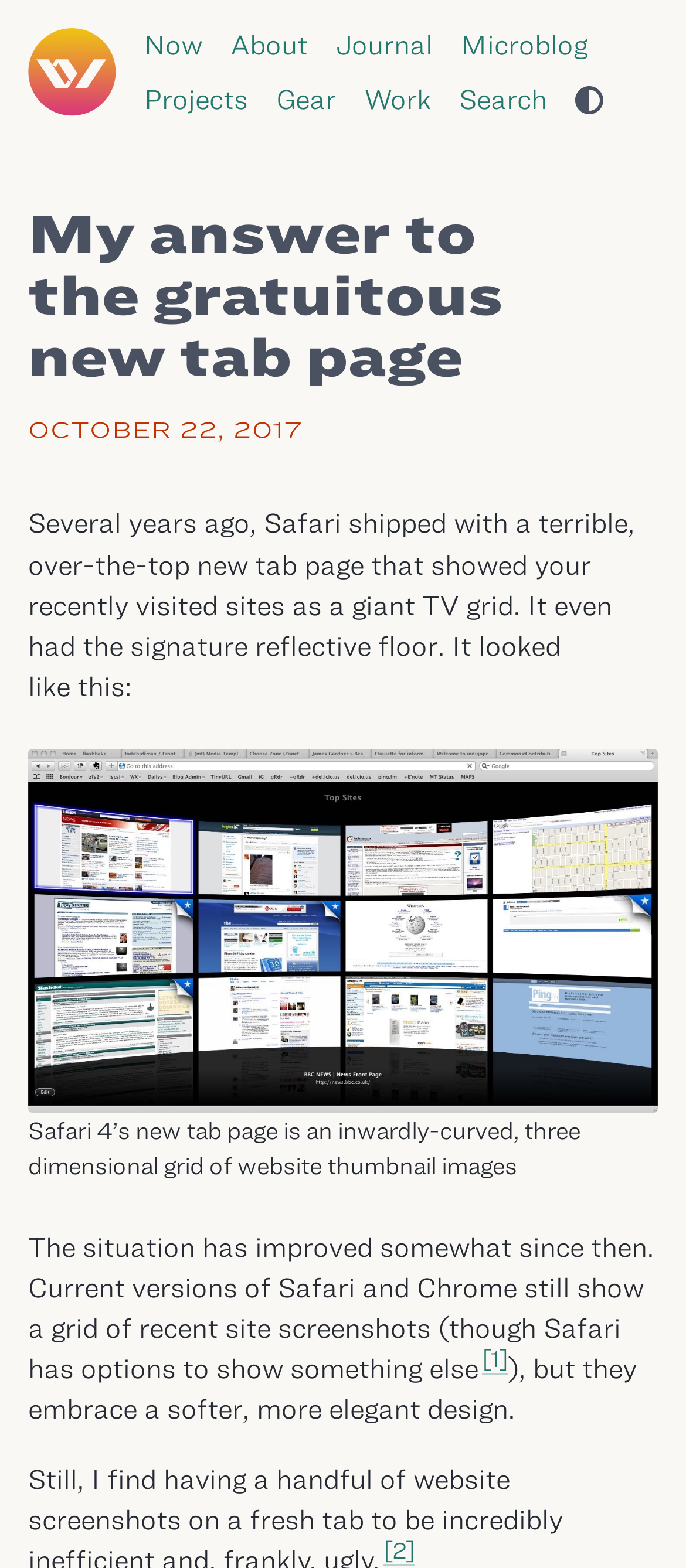How many links are in the top navigation bar?
Using the screenshot, give a one-word or short phrase answer.

7